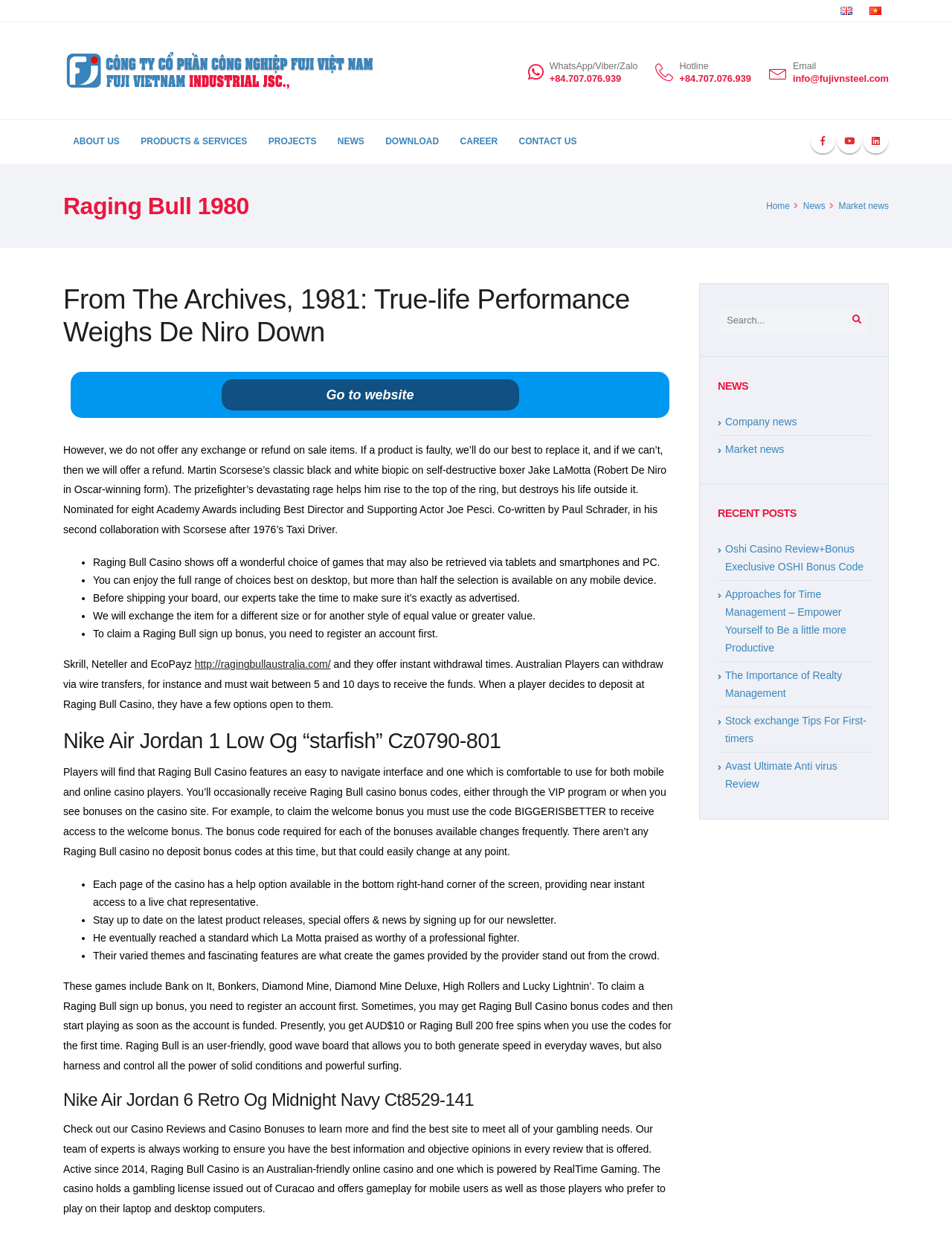Extract the bounding box for the UI element that matches this description: "Stock exchange Tips For First-timers".

[0.762, 0.578, 0.91, 0.602]